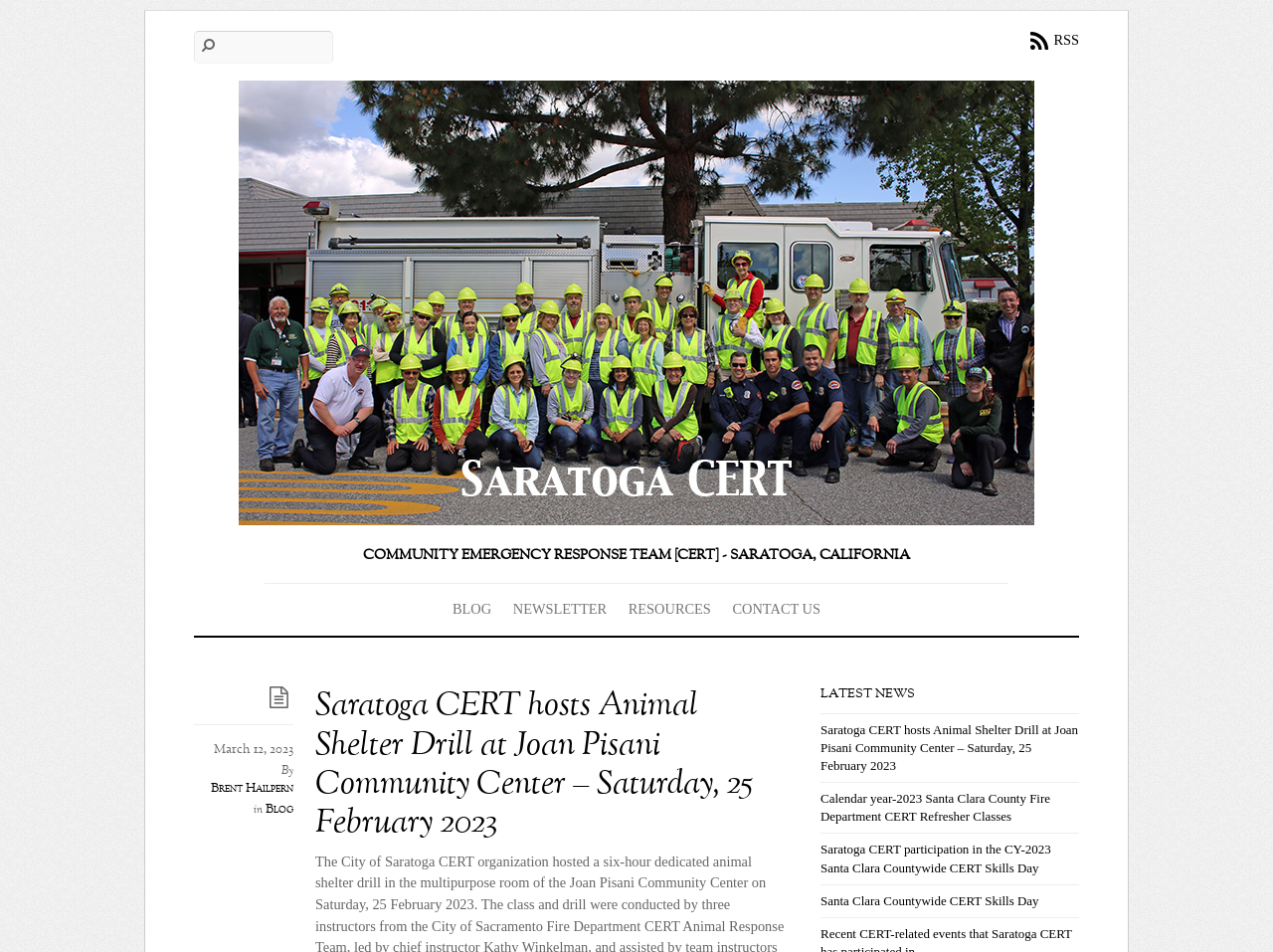Please identify the coordinates of the bounding box for the clickable region that will accomplish this instruction: "Visit Saratoga CERT homepage".

[0.188, 0.495, 0.812, 0.578]